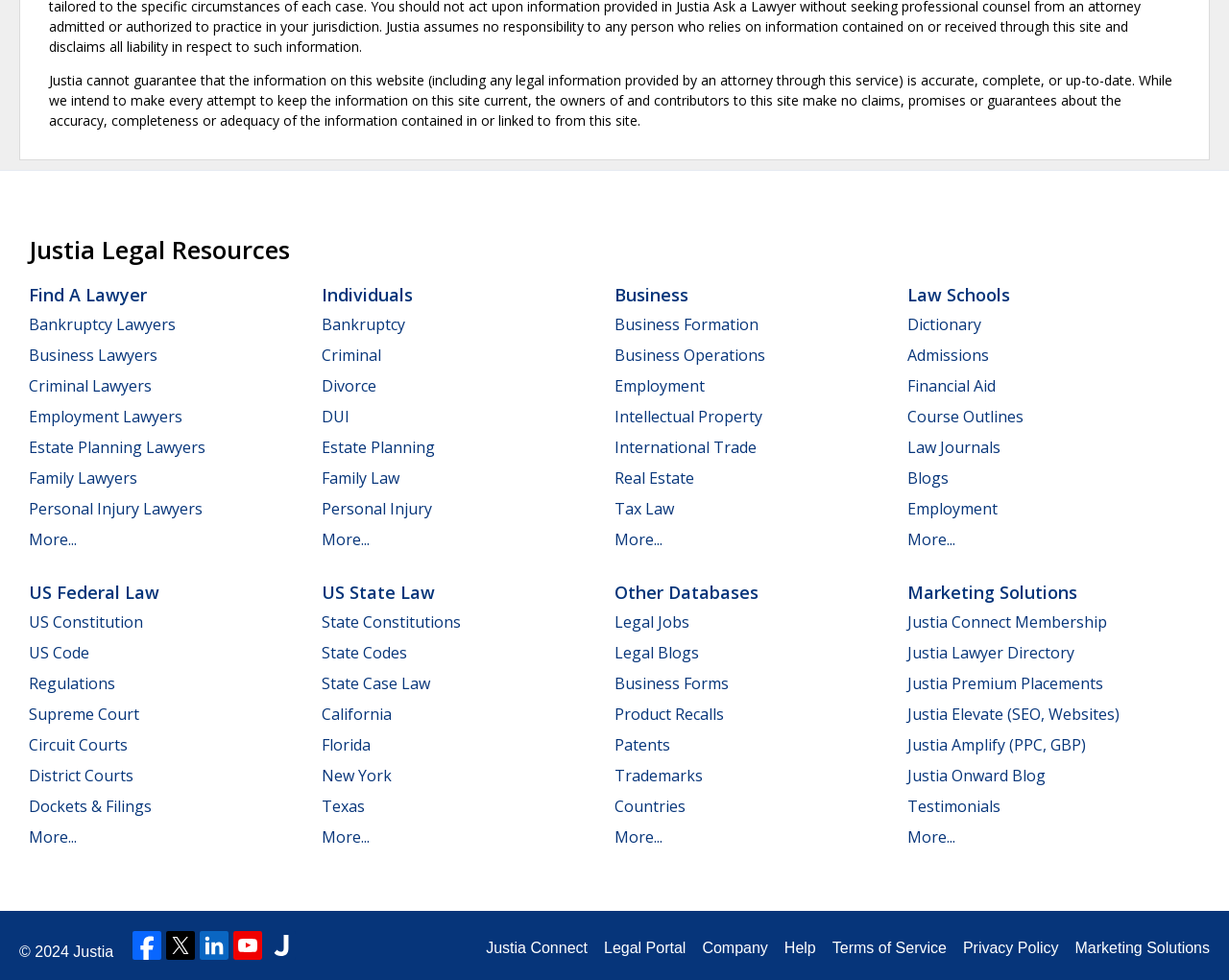What is the disclaimer about?
Look at the image and respond with a one-word or short-phrase answer.

Accuracy of information